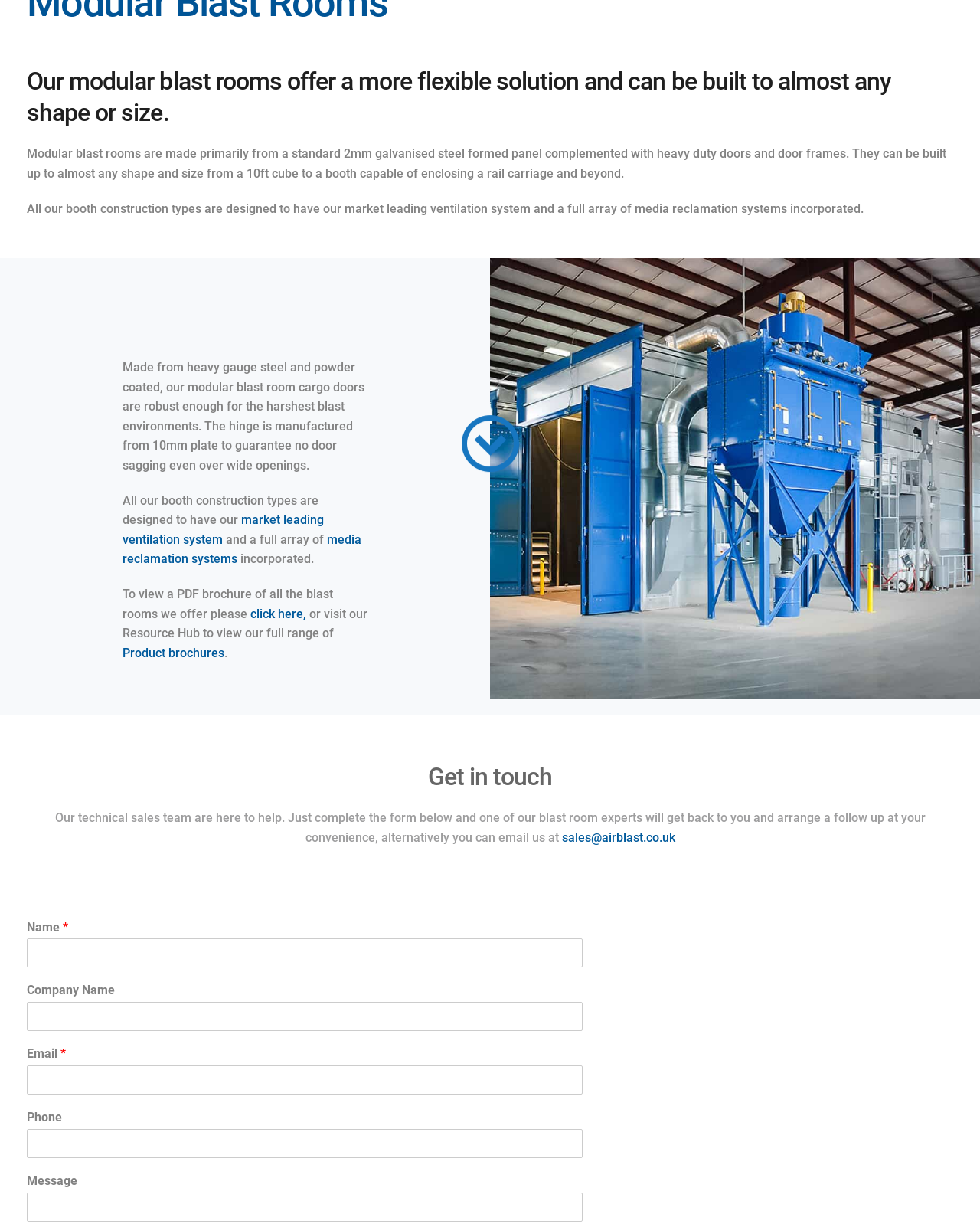Identify the bounding box for the UI element that is described as follows: "Insight & Research".

[0.754, 0.008, 0.859, 0.02]